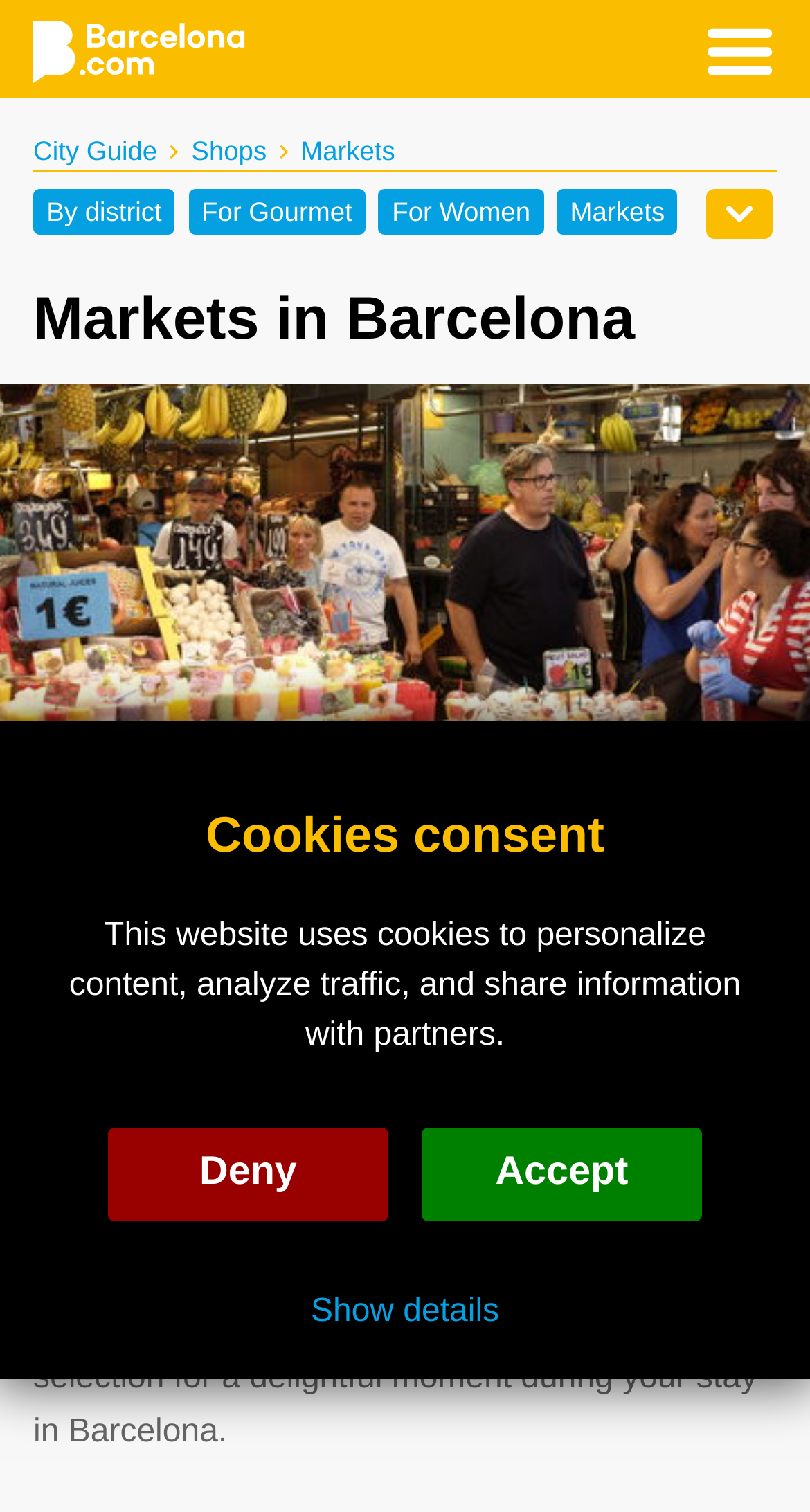Locate the bounding box coordinates of the segment that needs to be clicked to meet this instruction: "Click the logo".

[0.041, 0.037, 0.302, 0.06]